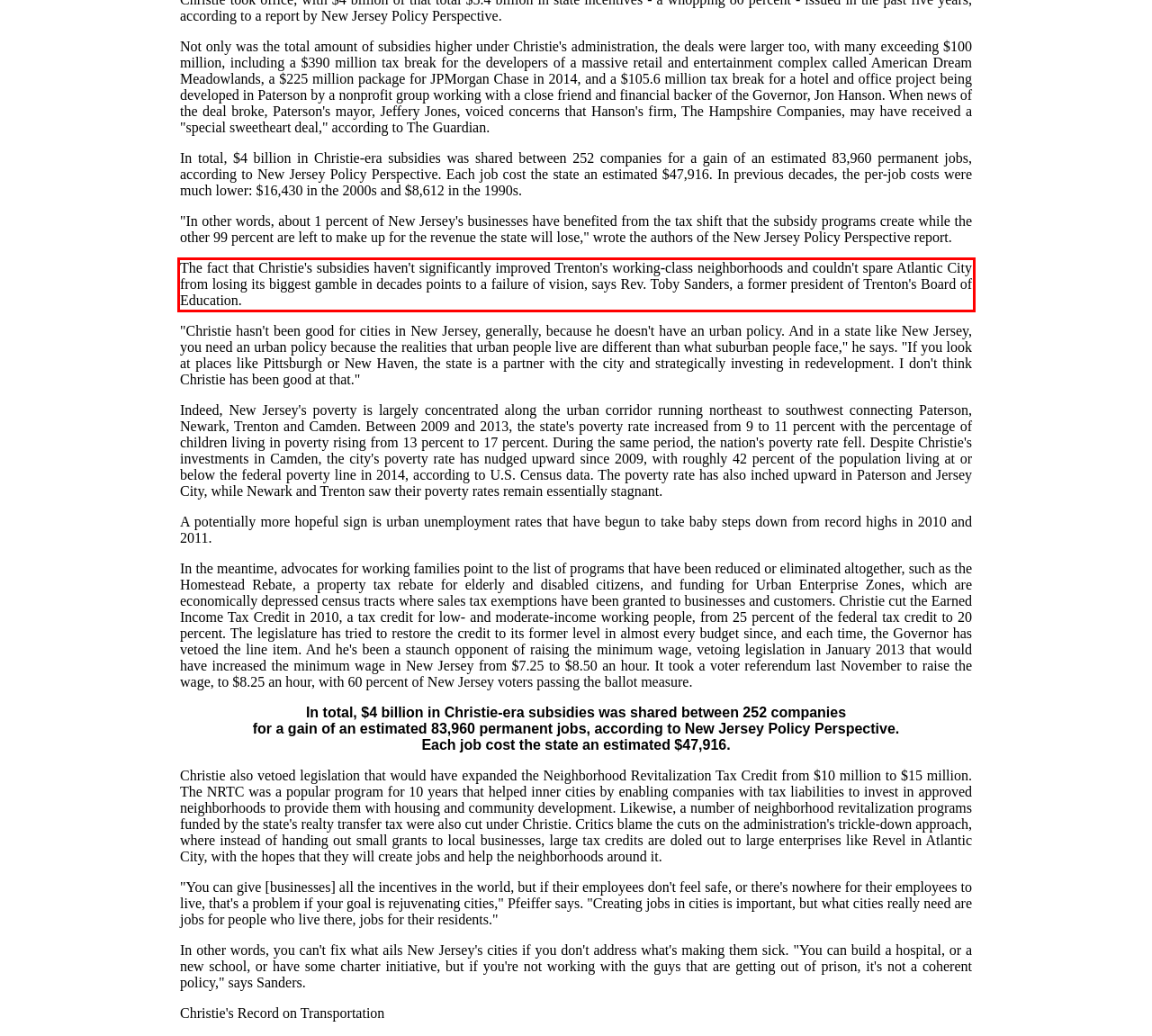Locate the red bounding box in the provided webpage screenshot and use OCR to determine the text content inside it.

The fact that Christie's subsidies haven't significantly improved Trenton's working-class neighborhoods and couldn't spare Atlantic City from losing its biggest gamble in decades points to a failure of vision, says Rev. Toby Sanders, a former president of Trenton's Board of Education.